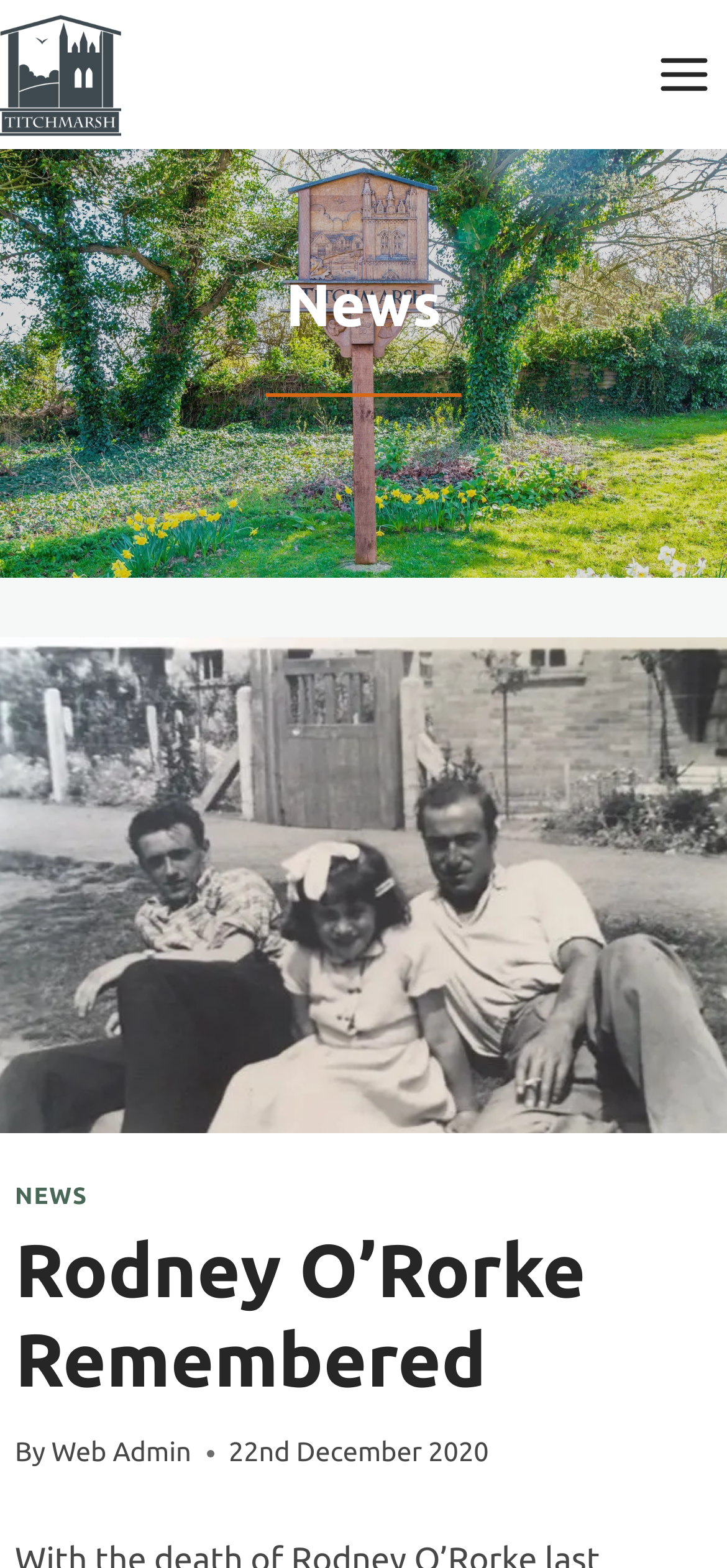Give a concise answer using one word or a phrase to the following question:
What is the name of the website?

Titchmarsh Village Website